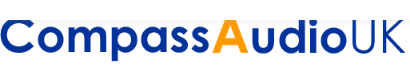What is highlighted in orange?
Based on the visual information, provide a detailed and comprehensive answer.

The word 'Audio' in the logo is highlighted in an orange shade, which draws attention to the company's focus on audio products and solutions.